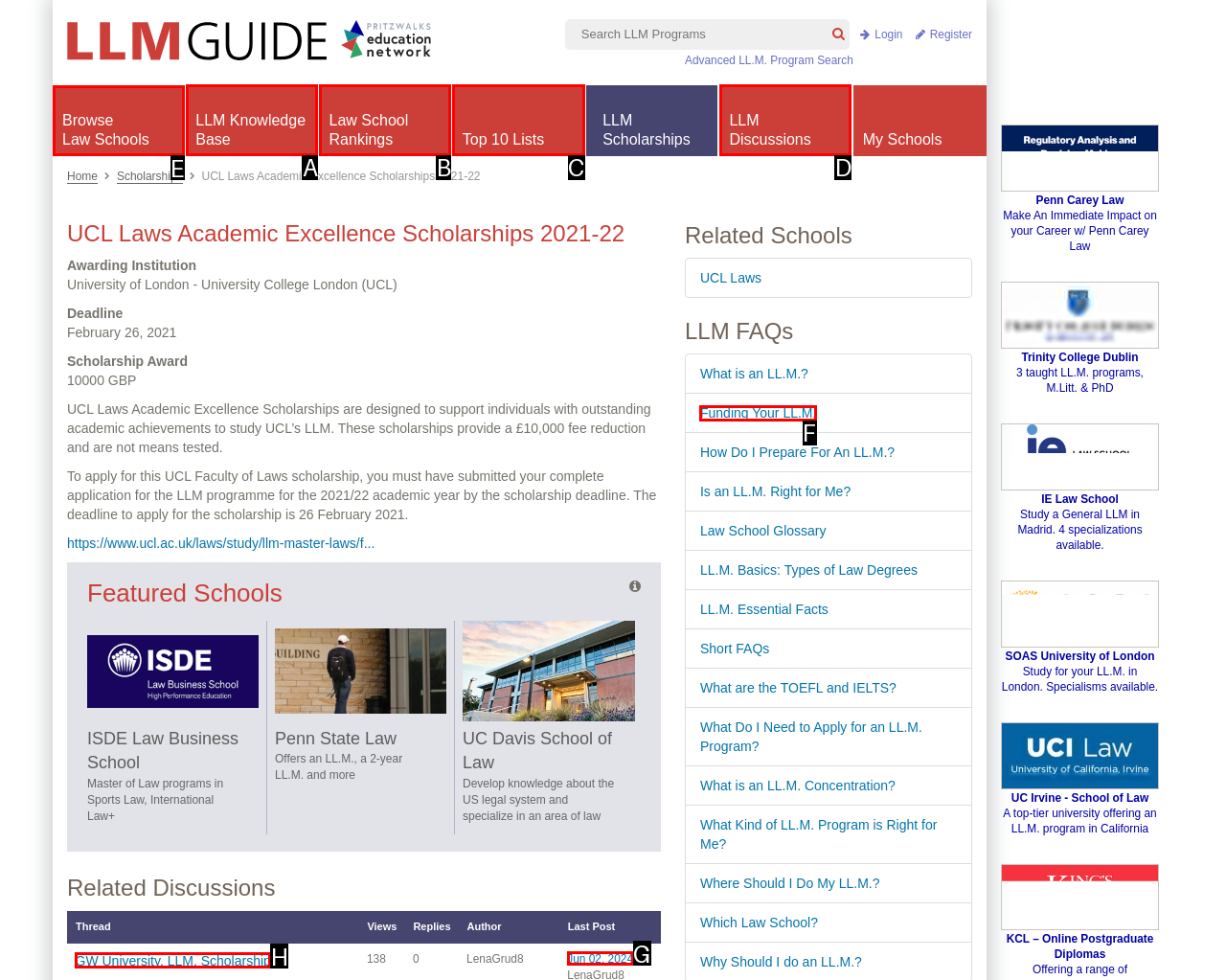Pick the HTML element that should be clicked to execute the task: Browse Law Schools
Respond with the letter corresponding to the correct choice.

E